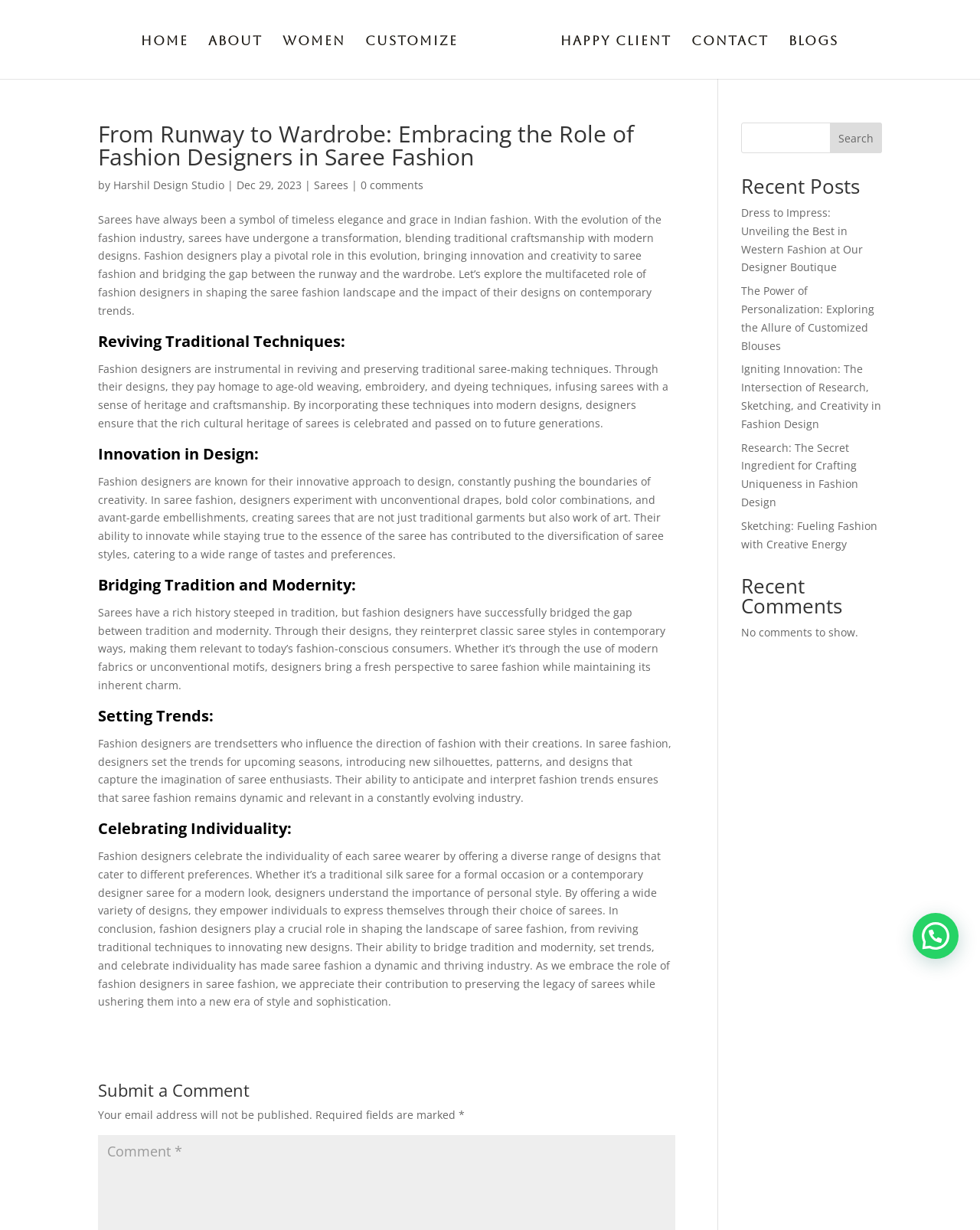Are there any comments on the latest article?
Examine the image and give a concise answer in one word or a short phrase.

No